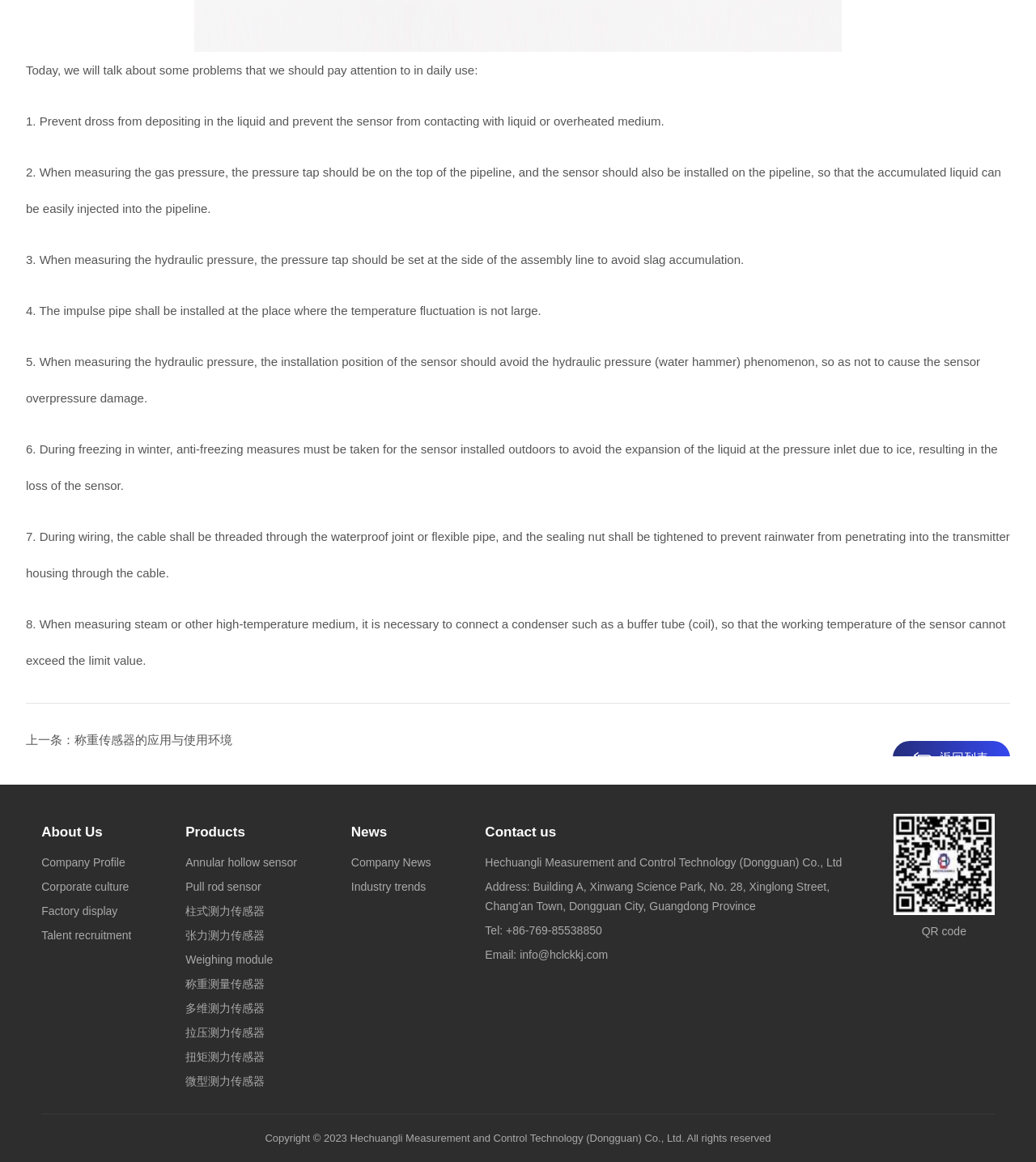Highlight the bounding box coordinates of the element that should be clicked to carry out the following instruction: "Read more about 'Consult Your Surgeon Before the Procedure to Avoid Problems'". The coordinates must be given as four float numbers ranging from 0 to 1, i.e., [left, top, right, bottom].

None